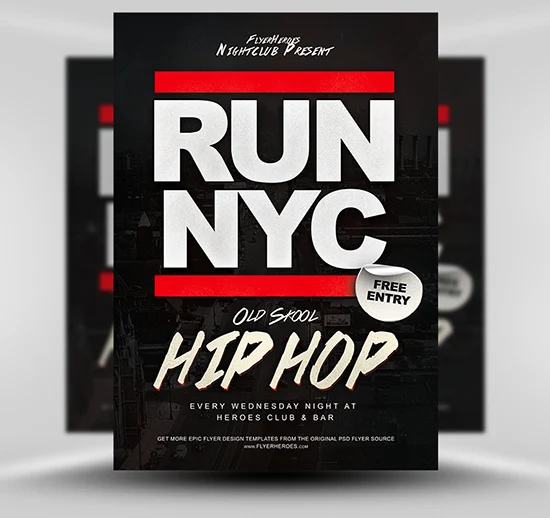Provide a single word or phrase to answer the given question: 
What is the event's entry policy?

FREE ENTRY